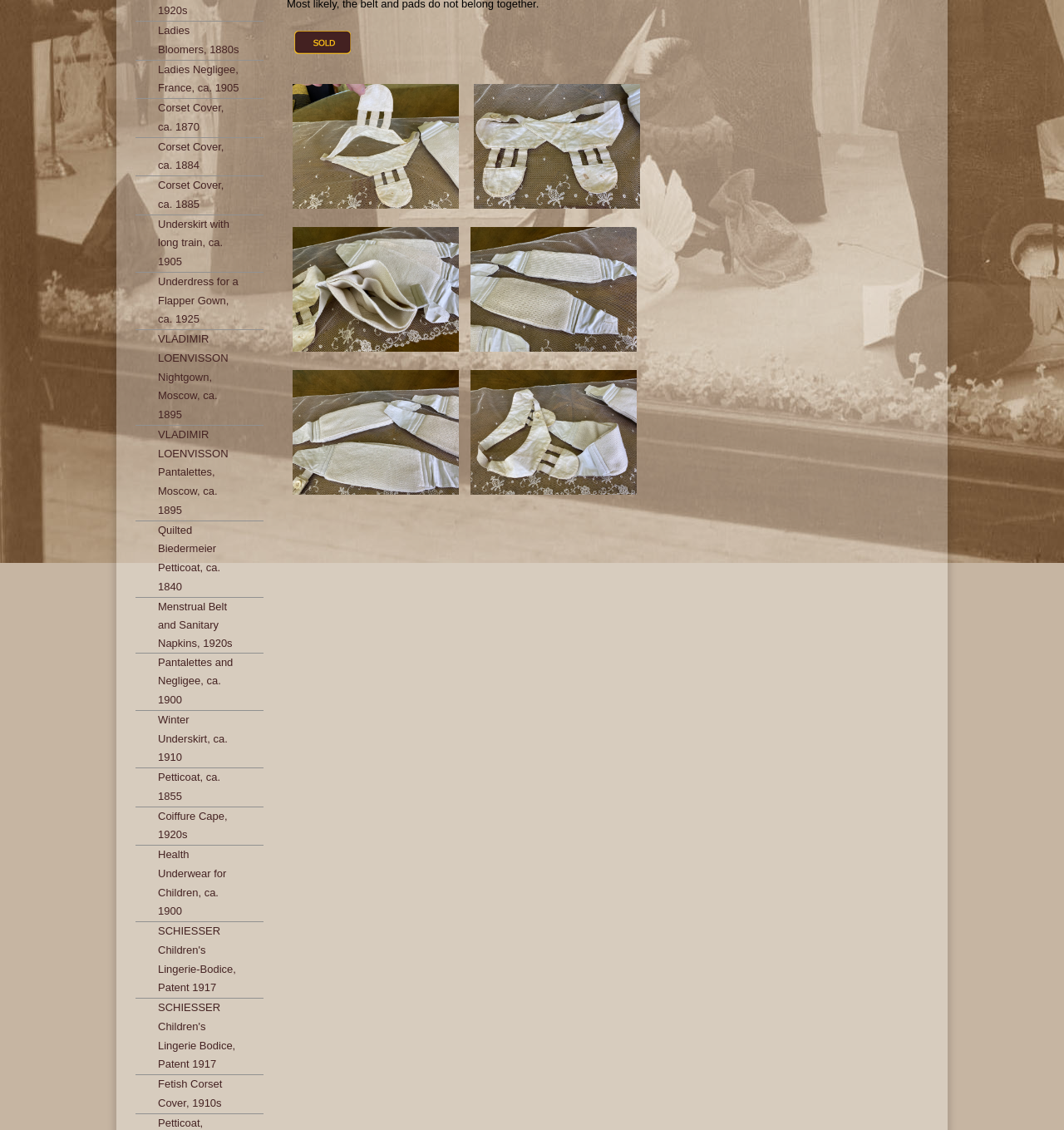Determine the bounding box coordinates for the HTML element described here: "Ladies Bloomers, 1880s".

[0.127, 0.019, 0.248, 0.053]